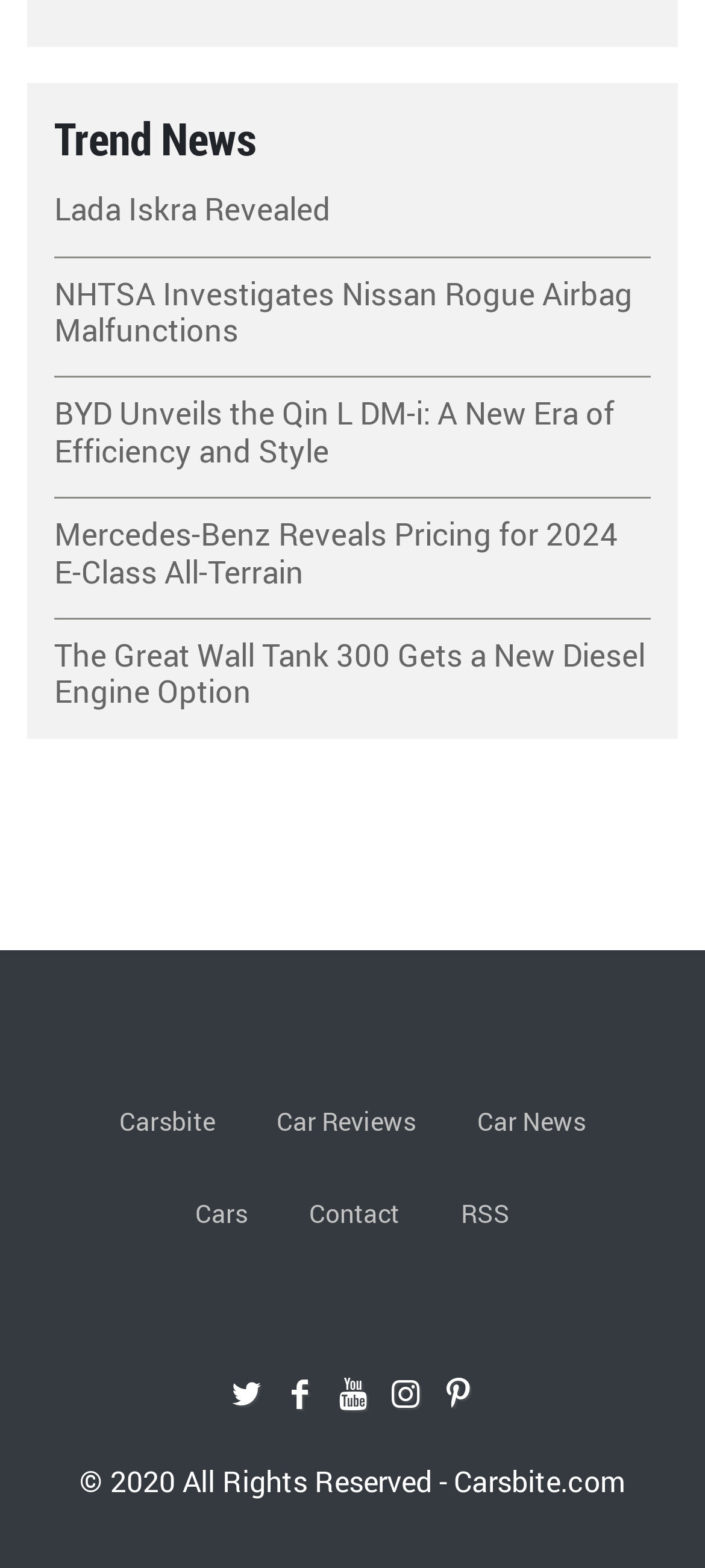Please answer the following question using a single word or phrase: 
How many links are in the footer section?

7